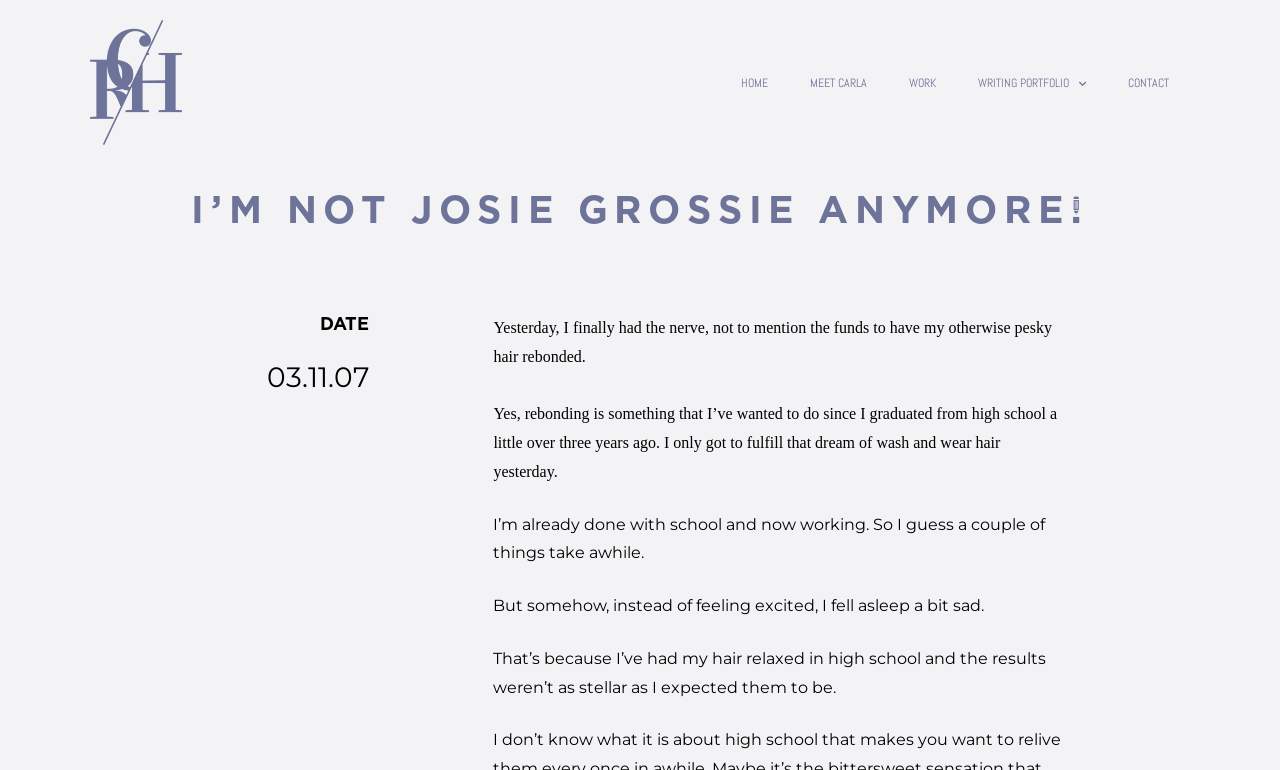Using the provided description contact, find the bounding box coordinates for the UI element. Provide the coordinates in (top-left x, top-left y, bottom-right x, bottom-right y) format, ensuring all values are between 0 and 1.

[0.865, 0.077, 0.93, 0.137]